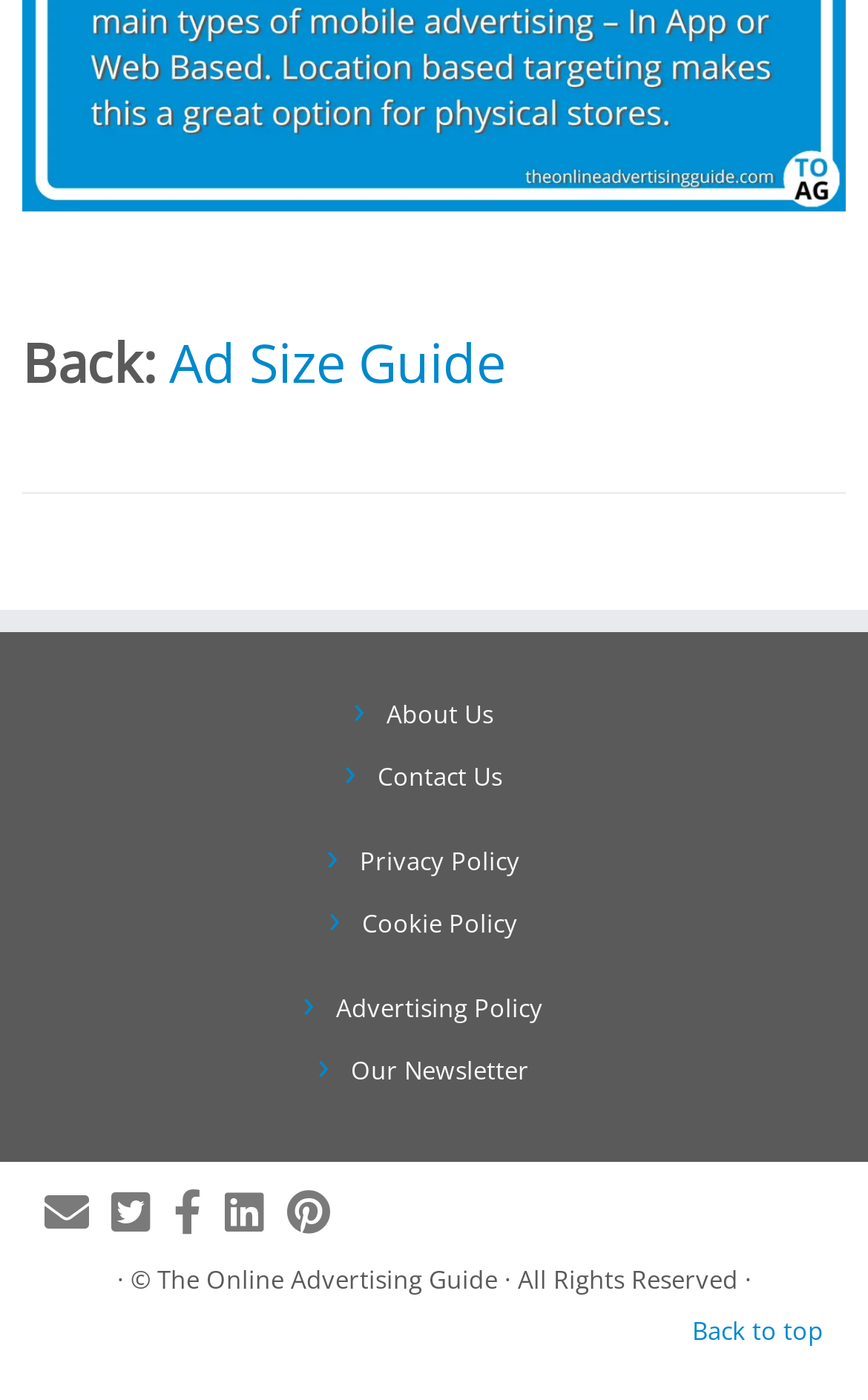Please find the bounding box coordinates of the element's region to be clicked to carry out this instruction: "Click on Ad Size Guide".

[0.195, 0.232, 0.582, 0.285]